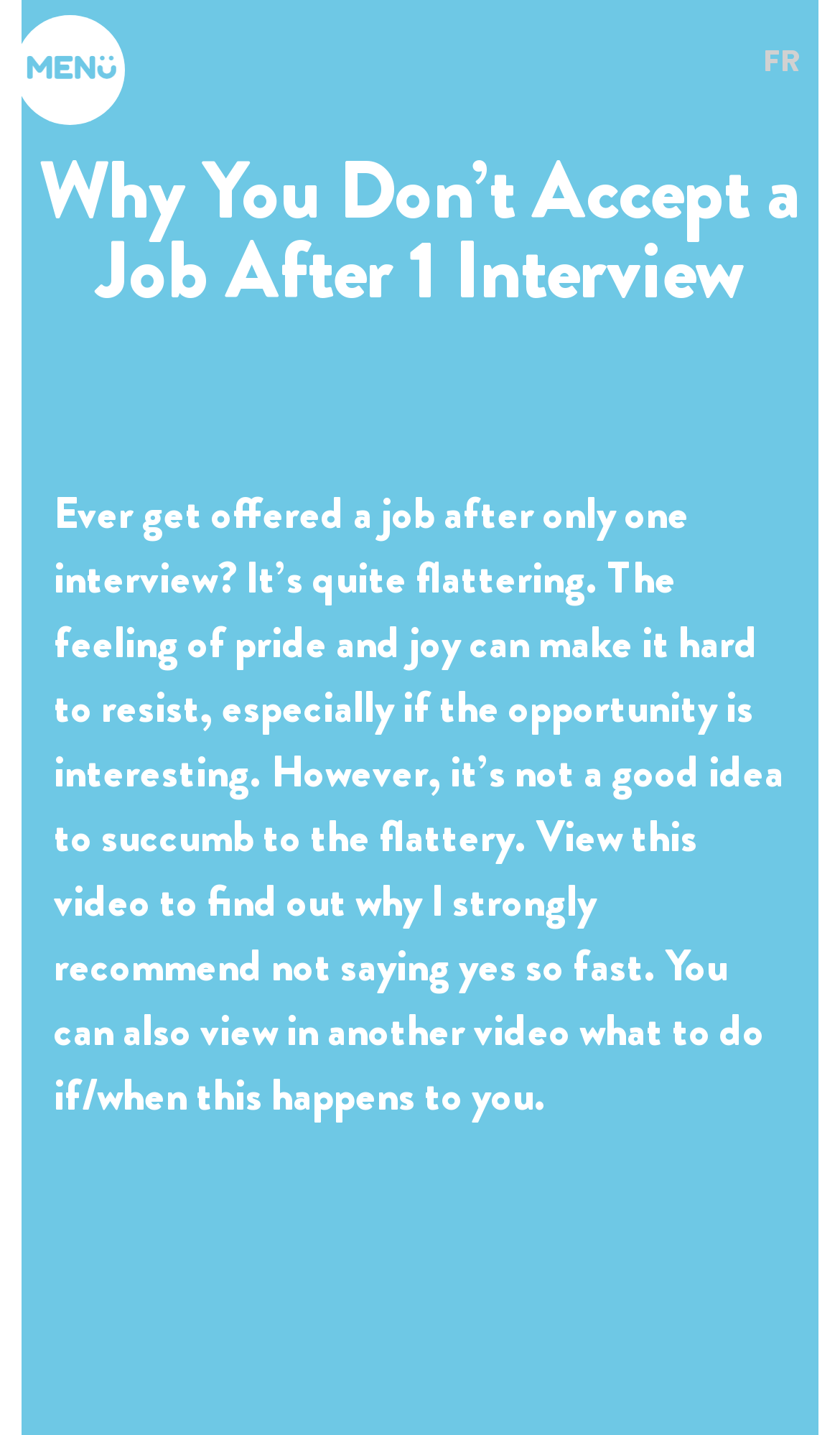Please find the bounding box for the UI component described as follows: "About us".

[0.0, 0.681, 1.0, 0.714]